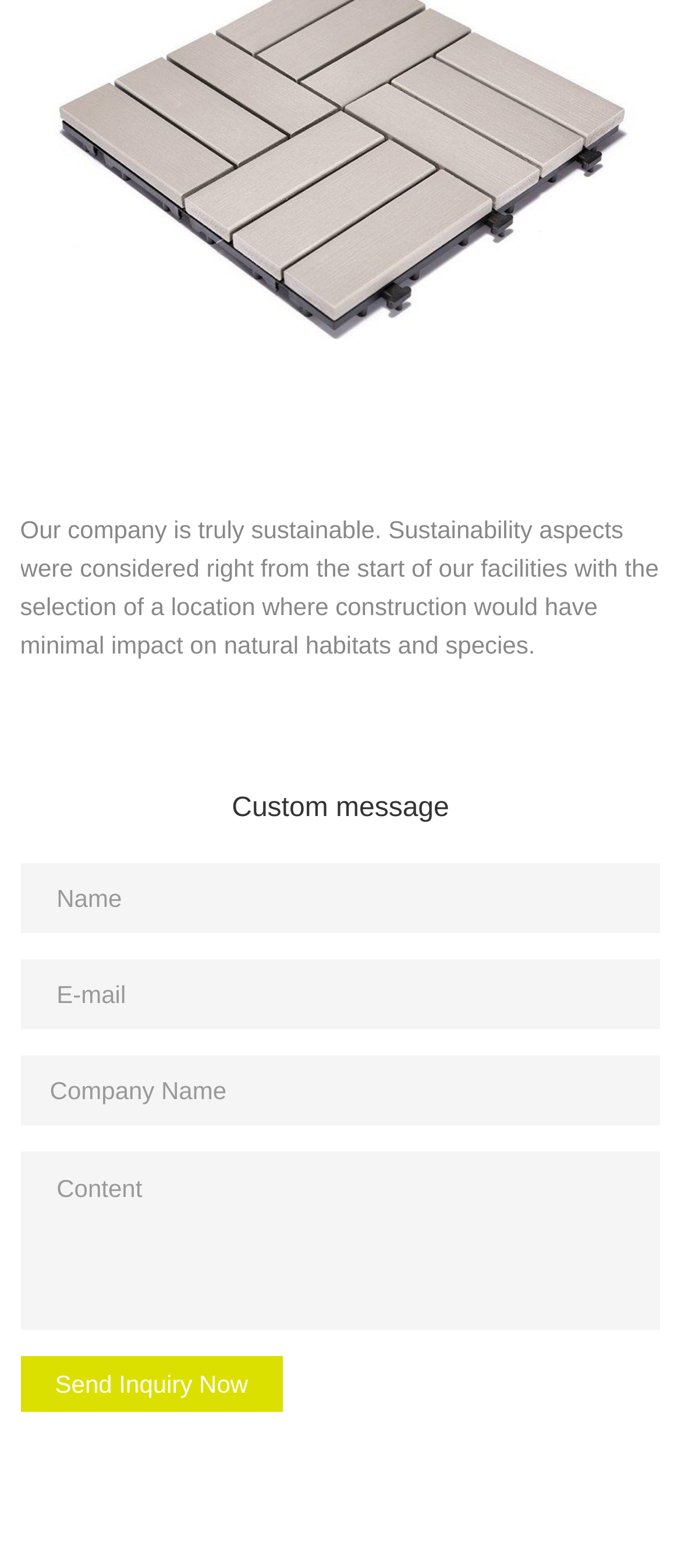What is the purpose of the 'Send Inquiry Now' button?
Please respond to the question with a detailed and well-explained answer.

The 'Send Inquiry Now' button is likely used to submit the information entered in the text boxes to send an inquiry to the company, as it is placed below the text boxes and has a clear call-to-action label.